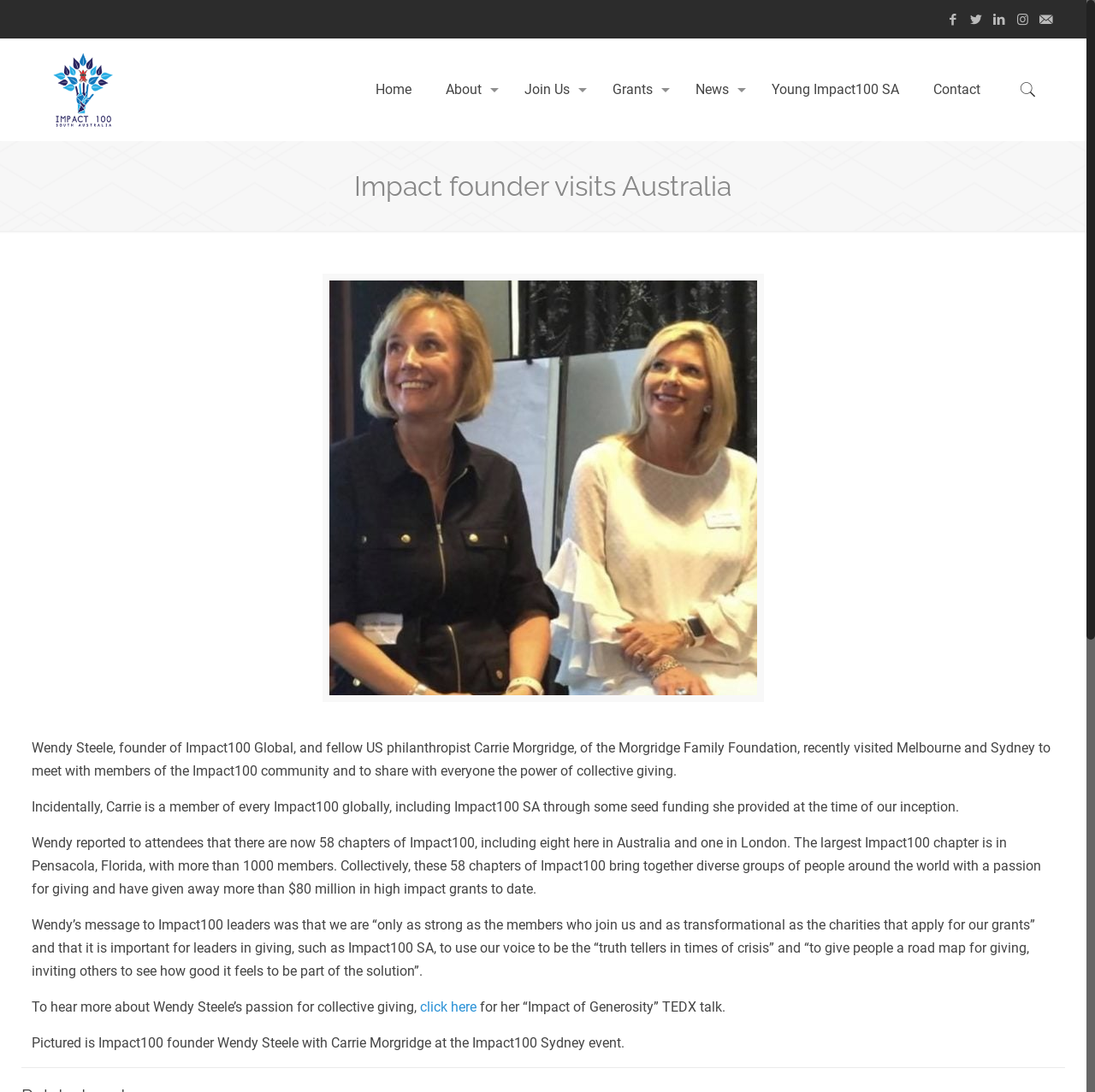Bounding box coordinates are to be given in the format (top-left x, top-left y, bottom-right x, bottom-right y). All values must be floating point numbers between 0 and 1. Provide the bounding box coordinate for the UI element described as: News

[0.619, 0.035, 0.689, 0.129]